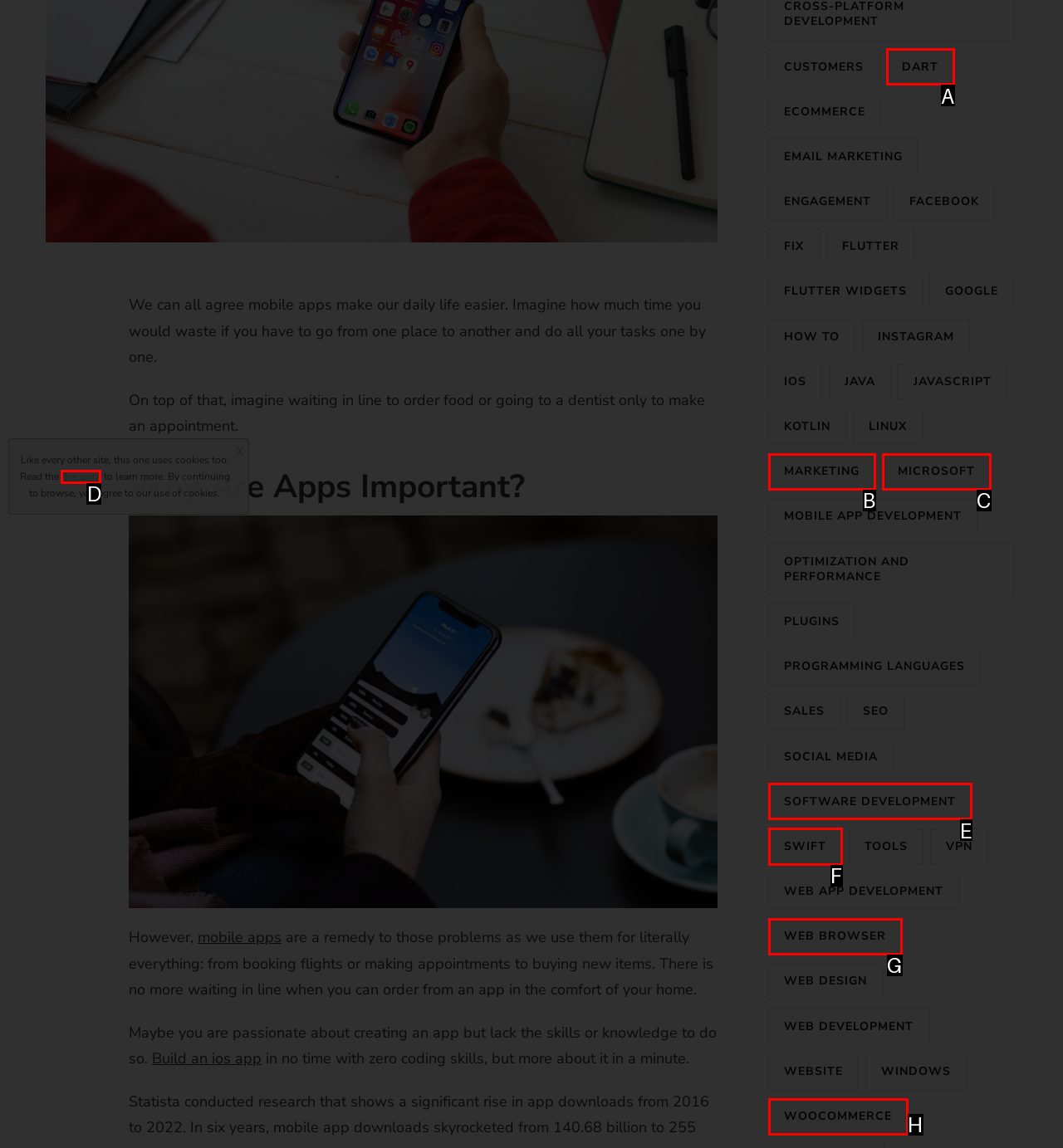Identify the option that corresponds to: WooCommerce
Respond with the corresponding letter from the choices provided.

H